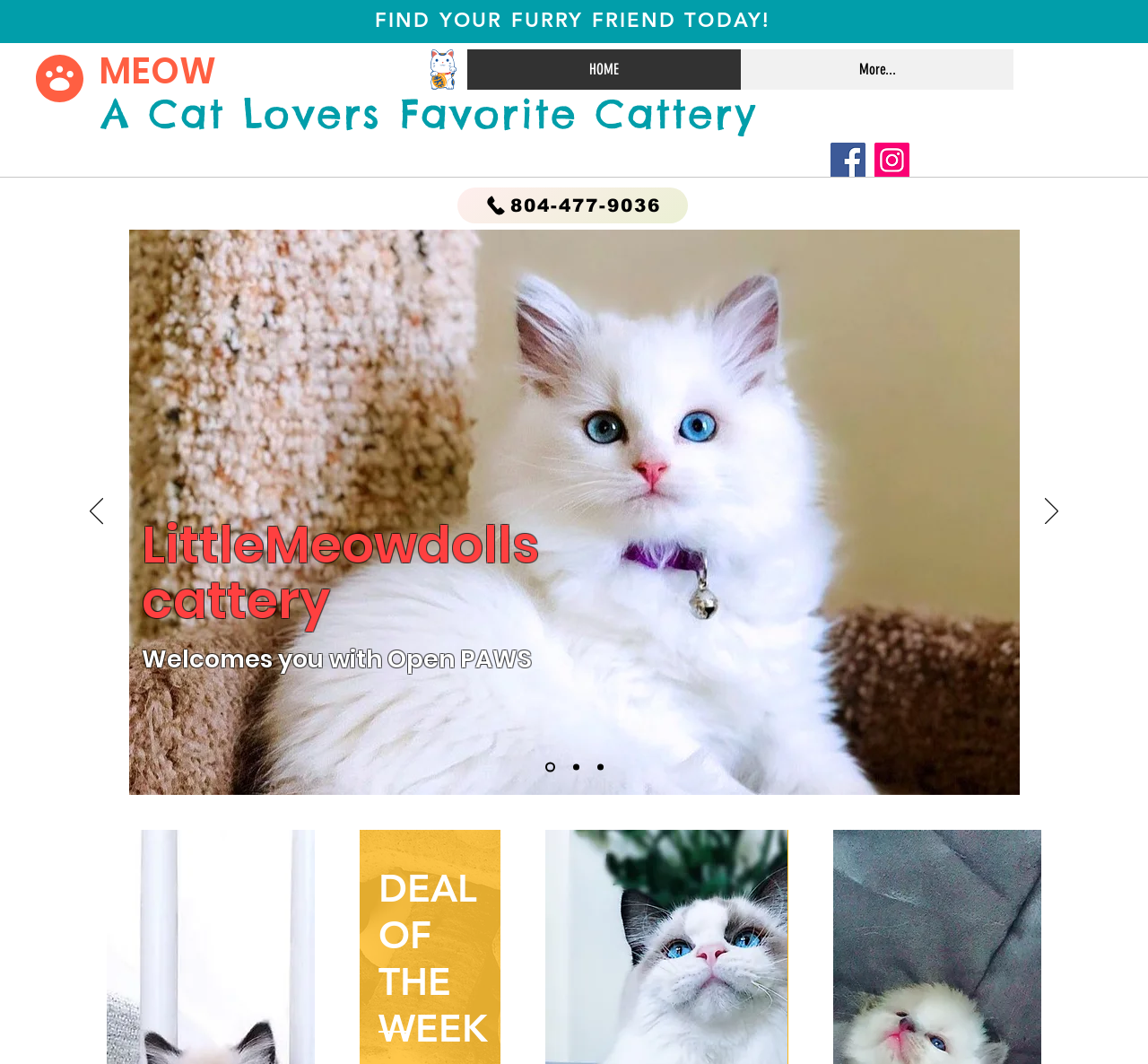What social media platforms are linked on the webpage?
Refer to the image and answer the question using a single word or phrase.

Facebook, Instagram